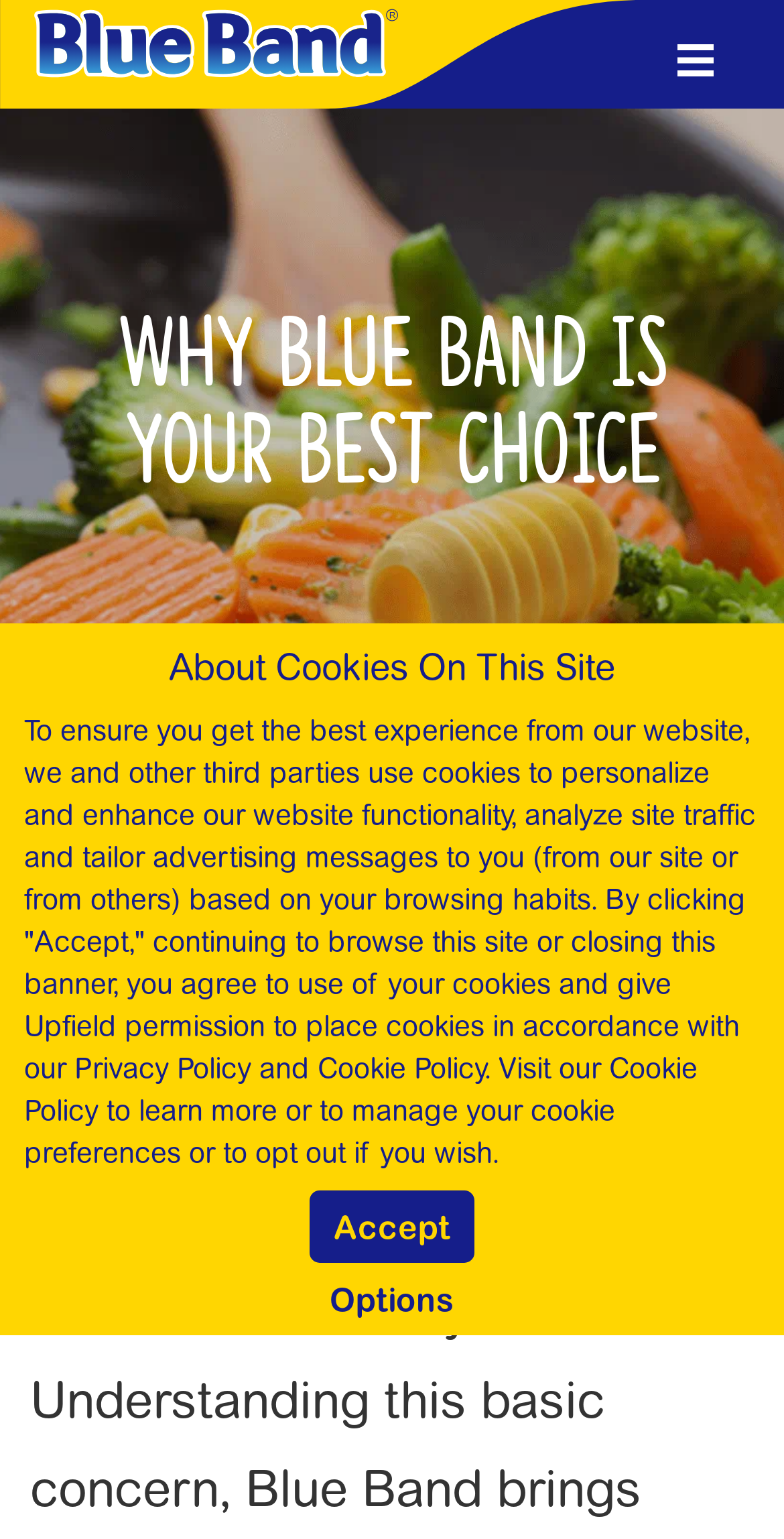Detail the webpage's structure and highlights in your description.

The webpage is about the history of margarine and its benefits, with a focus on Blue Band as the best choice. At the top left, there is a link to "Blue Band" accompanied by an image of the brand's logo. Next to it, on the top right, is a button to open the menu. 

Below the menu button, there is a large image that spans the width of the page, likely an article or a banner related to the topic "Why Blue Band Is Your Best Choice". Above this image, there is a heading with the same title. 

On the left side of the page, there are three links: "Nutrition", a separator "/", and "Why Blue Band Is Your Best Choice". These links are positioned vertically, with "Nutrition" at the top and "Why Blue Band Is Your Best Choice" at the bottom.

At the bottom of the page, there is a cookie notice banner that takes up most of the width. It contains several elements, including a heading "About Cookies On This Site", a block of text explaining the use of cookies, and several links to "Privacy Policy", "Cookie Policy", and a button to manage cookie preferences. There are also two buttons, "Accept" and "options", with the latter having a dropdown menu labeled "Options".